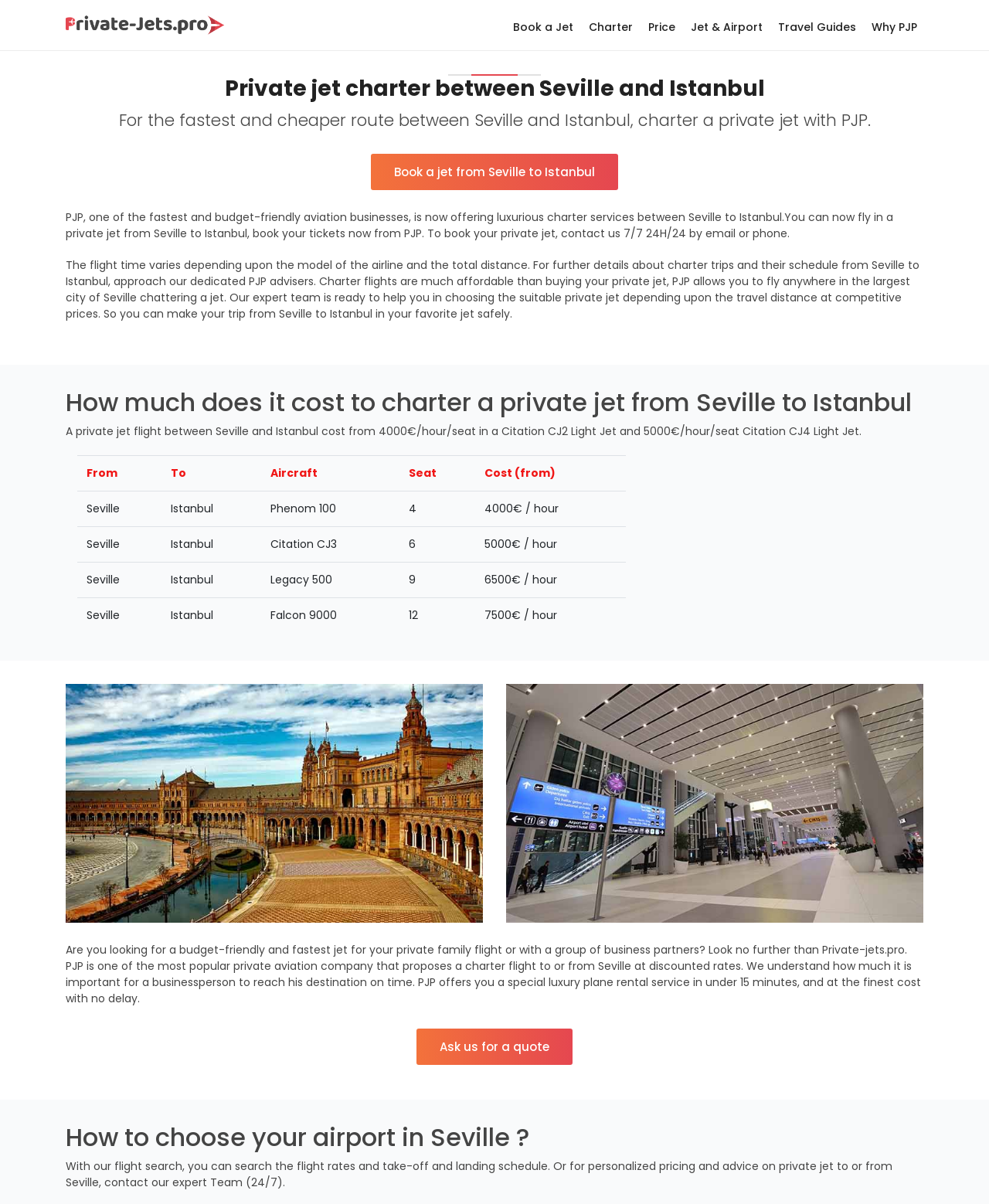Show the bounding box coordinates for the element that needs to be clicked to execute the following instruction: "View the 'Best Narrow Radiator Brush Reviews 2023 [Top Rated In USA]' heading". Provide the coordinates in the form of four float numbers between 0 and 1, i.e., [left, top, right, bottom].

None